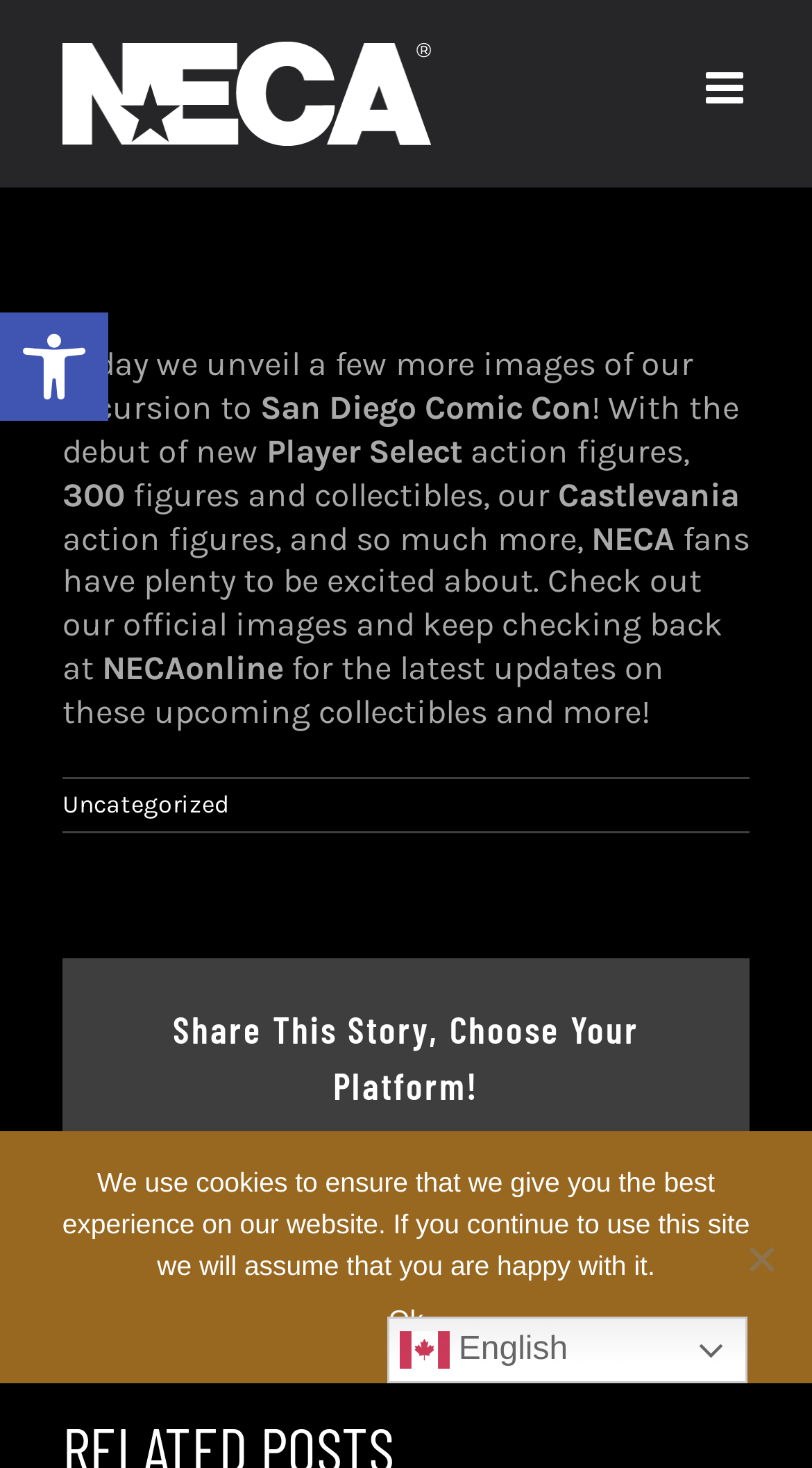Give a one-word or short-phrase answer to the following question: 
How many social media platforms are available for sharing the article?

9